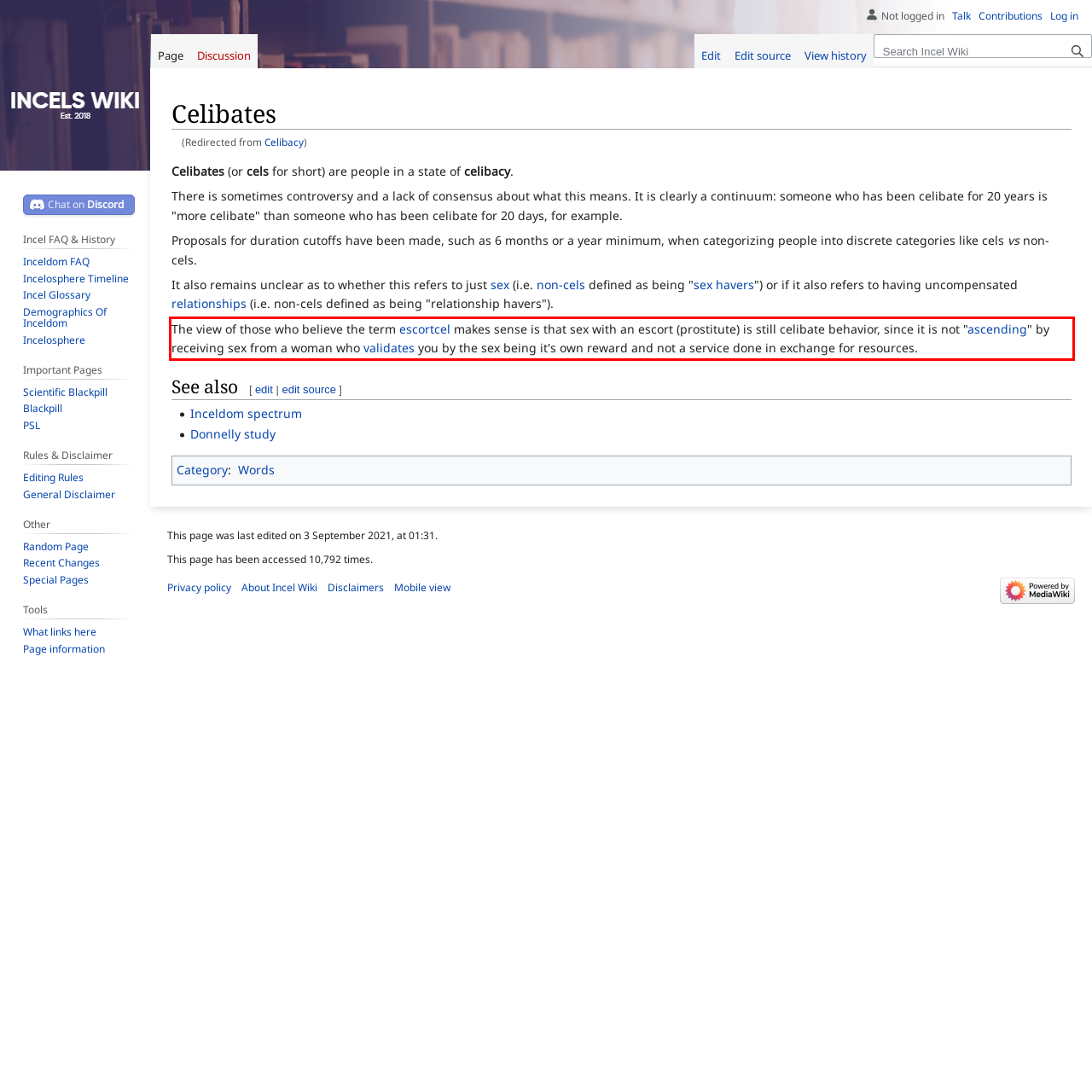Look at the provided screenshot of the webpage and perform OCR on the text within the red bounding box.

The view of those who believe the term escortcel makes sense is that sex with an escort (prostitute) is still celibate behavior, since it is not "ascending" by receiving sex from a woman who validates you by the sex being it's own reward and not a service done in exchange for resources.